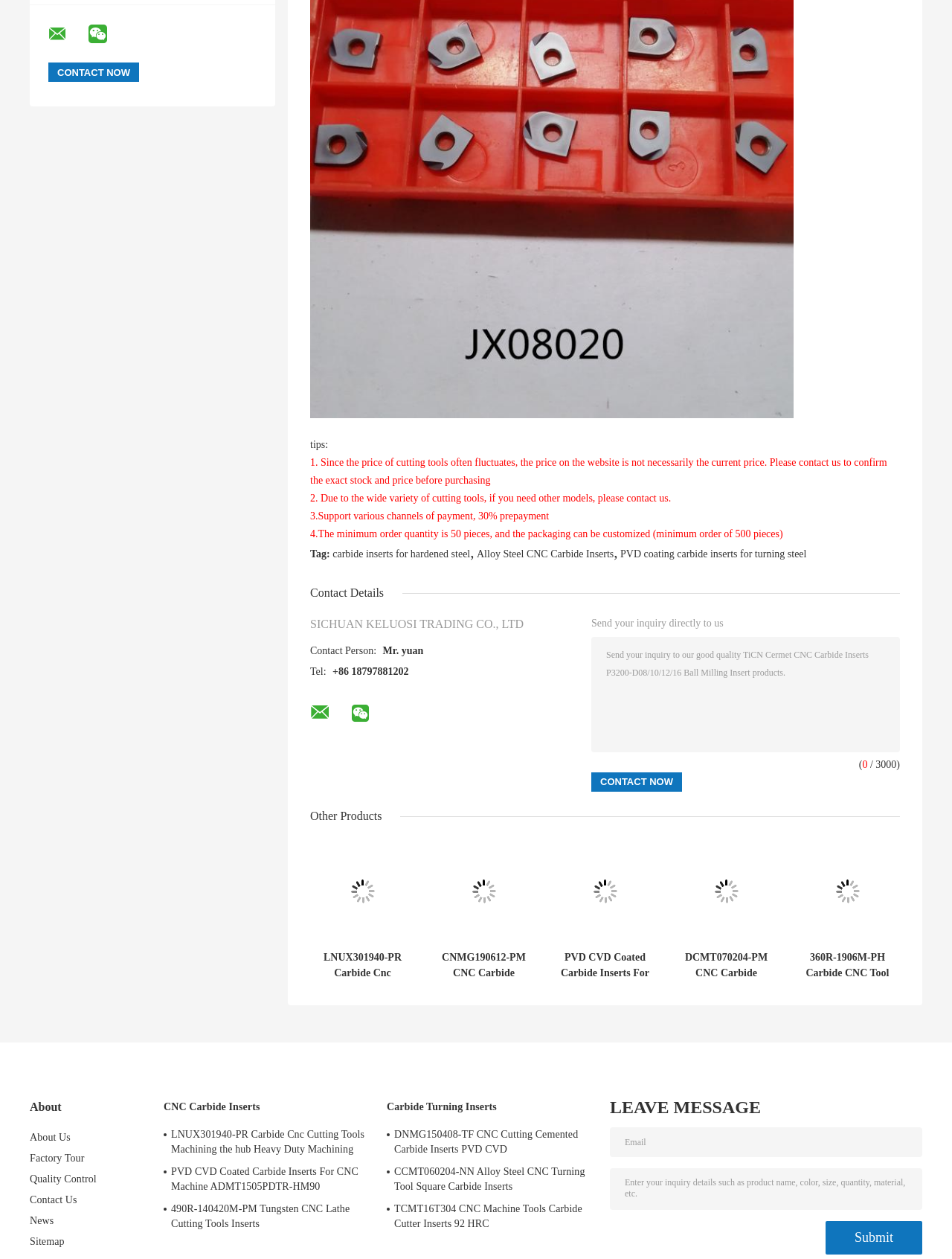Please locate the bounding box coordinates of the element that needs to be clicked to achieve the following instruction: "Send an inquiry to the company". The coordinates should be four float numbers between 0 and 1, i.e., [left, top, right, bottom].

[0.621, 0.506, 0.945, 0.598]